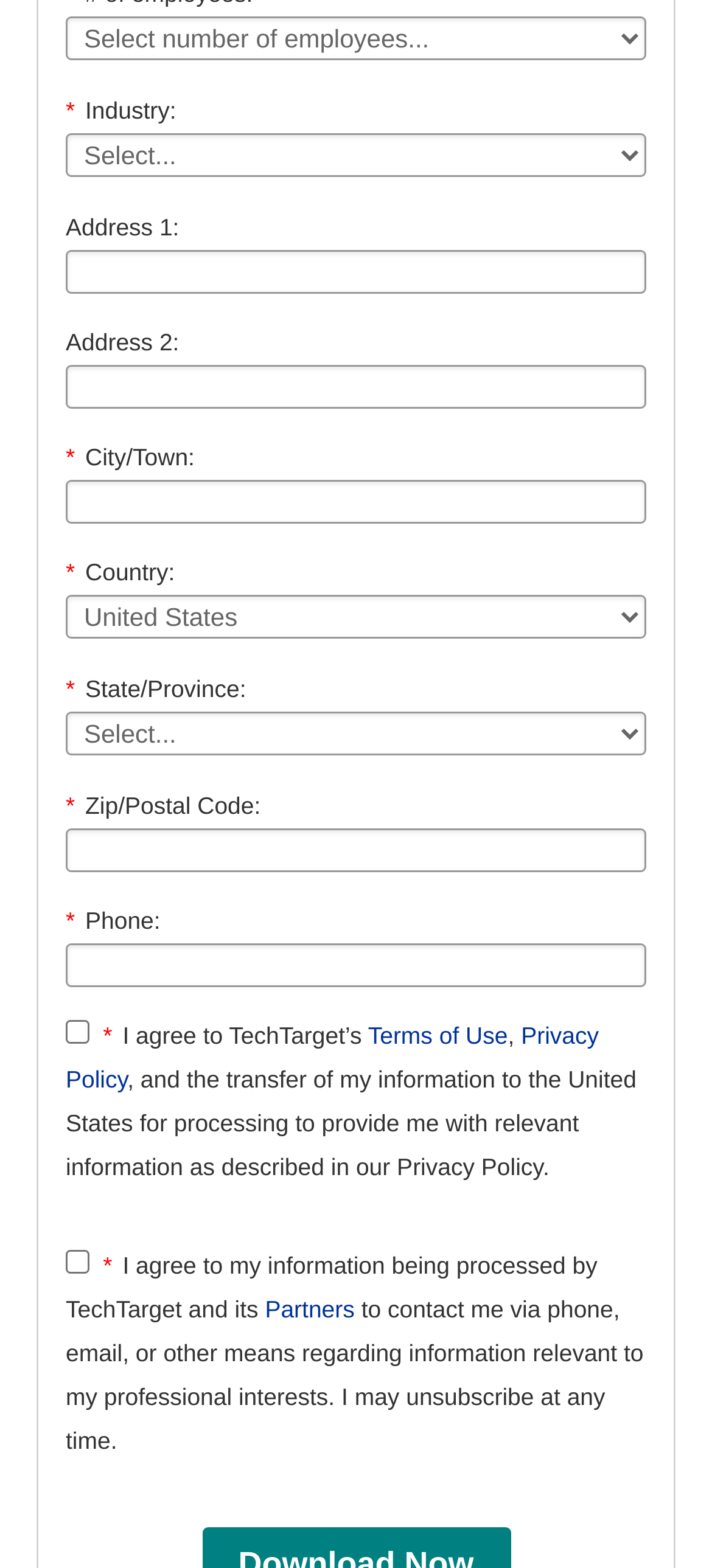Use the information in the screenshot to answer the question comprehensively: What is the first field to fill out?

The first field to fill out is the 'Number of employees' field, which is a combobox with a label '* # of employees:' and has a popup menu. It is located at the top of the form with a bounding box of [0.092, 0.01, 0.908, 0.038].